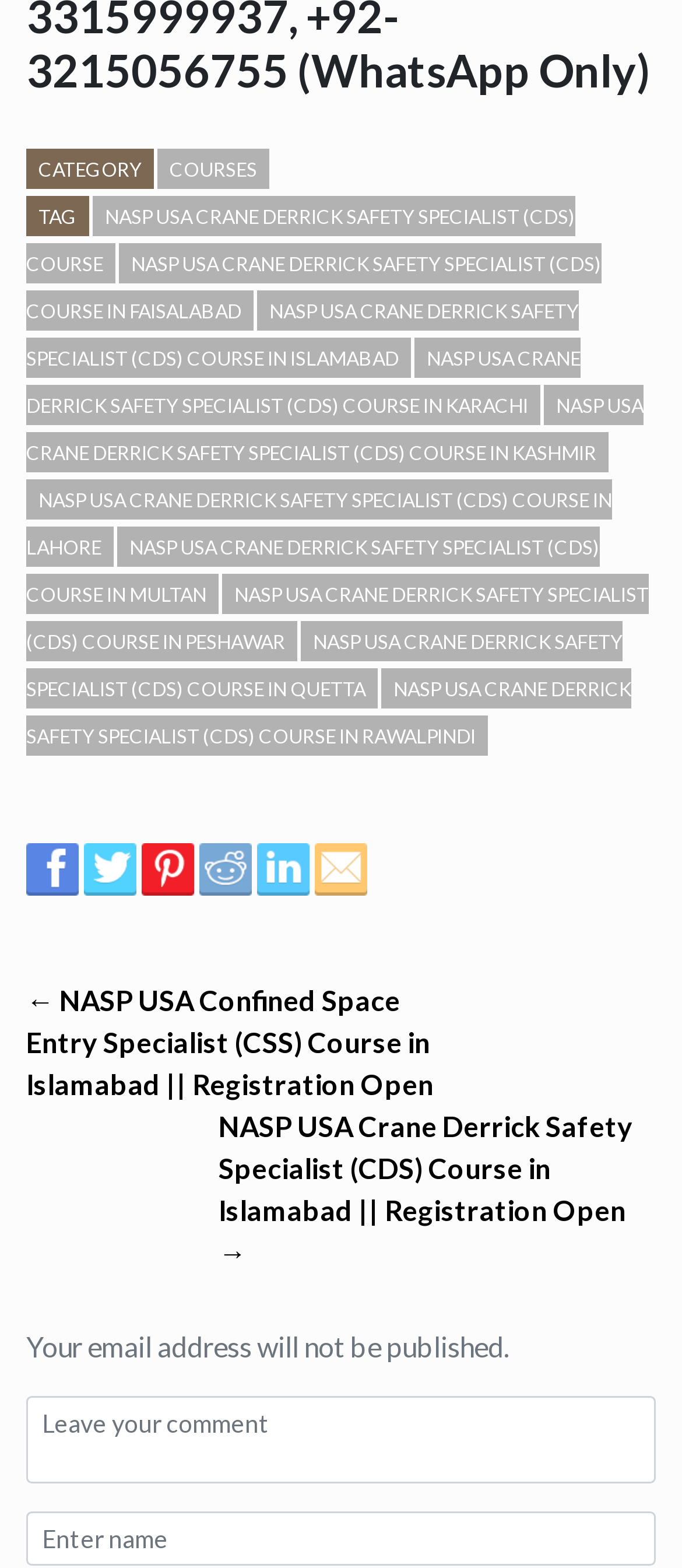Identify the bounding box coordinates for the UI element described as: "name="comment" placeholder="Leave your comment"".

[0.038, 0.891, 0.962, 0.947]